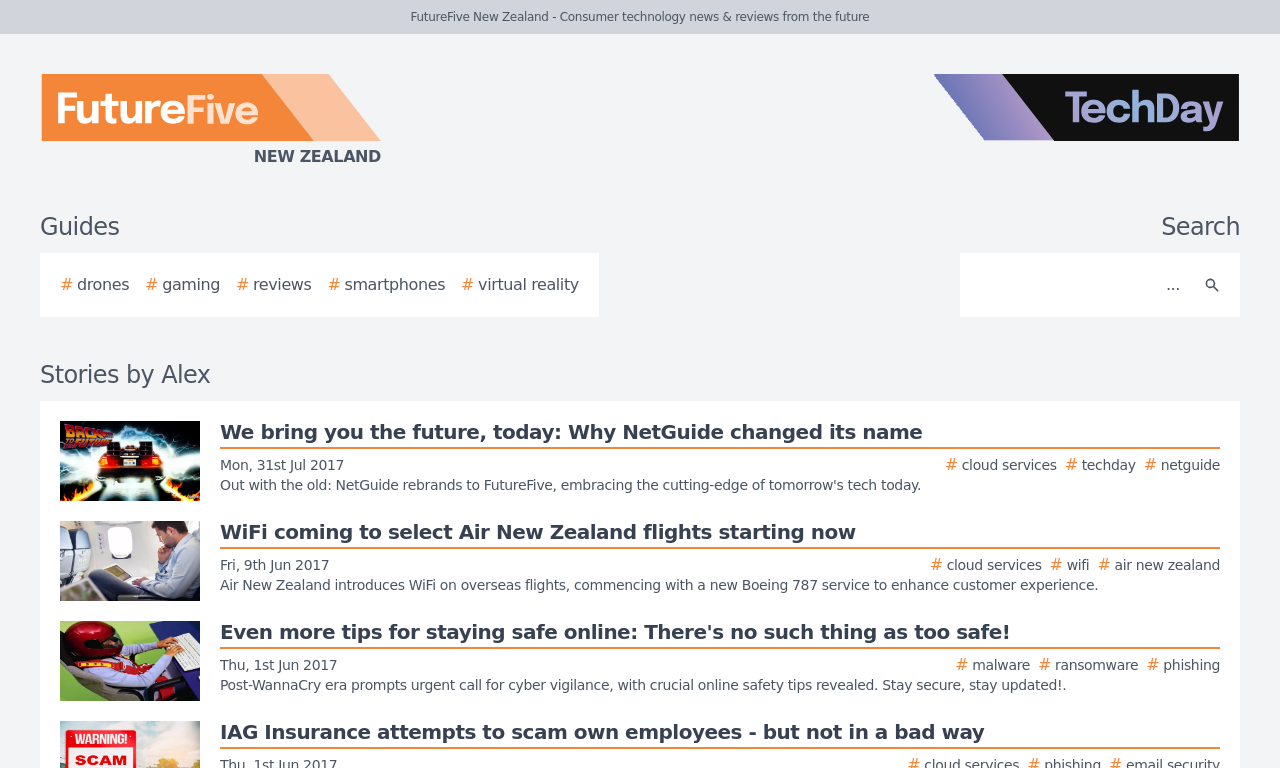Locate and generate the text content of the webpage's heading.

Stories by Alex